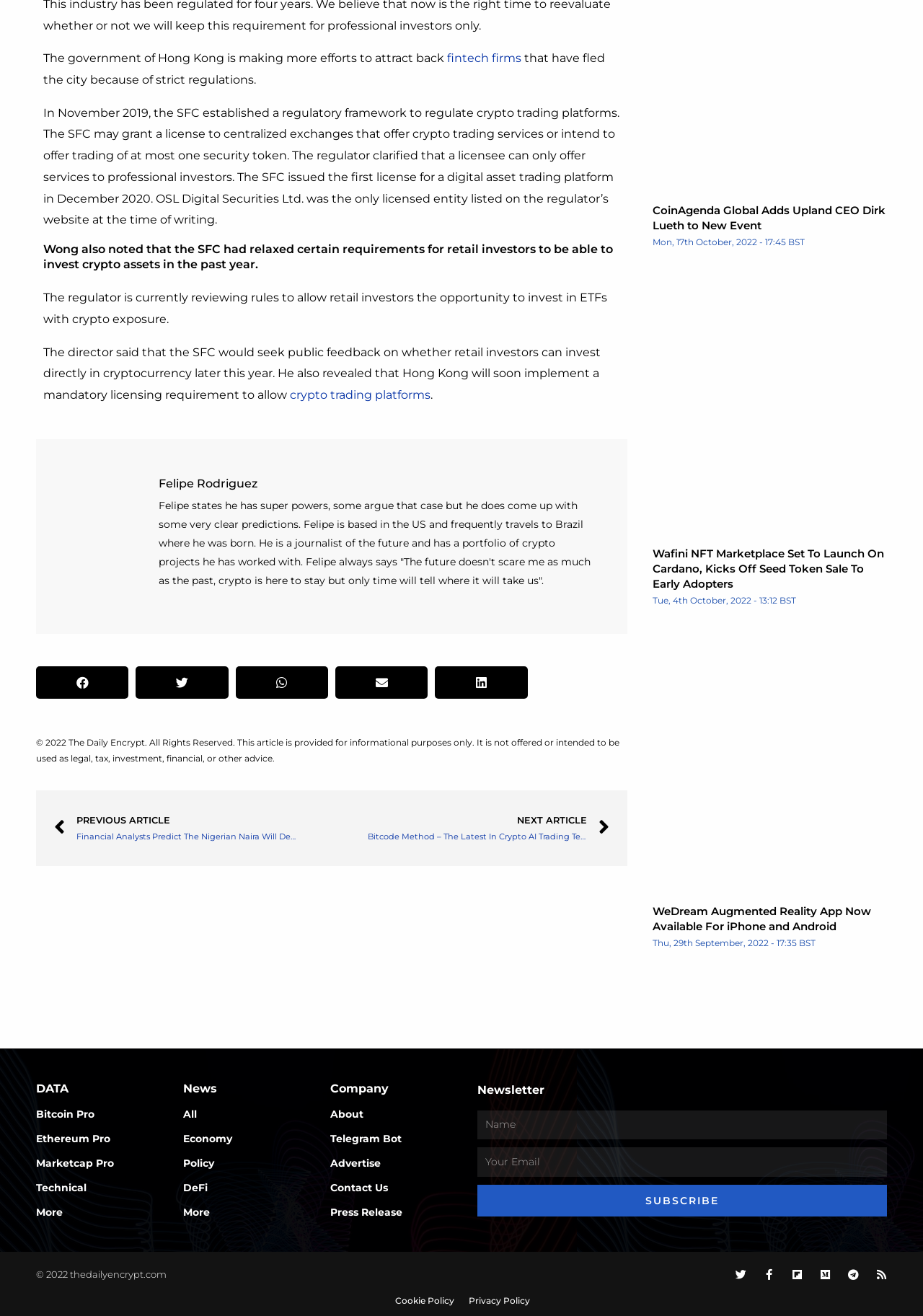Locate the bounding box coordinates of the clickable region necessary to complete the following instruction: "Share on facebook". Provide the coordinates in the format of four float numbers between 0 and 1, i.e., [left, top, right, bottom].

[0.039, 0.506, 0.139, 0.531]